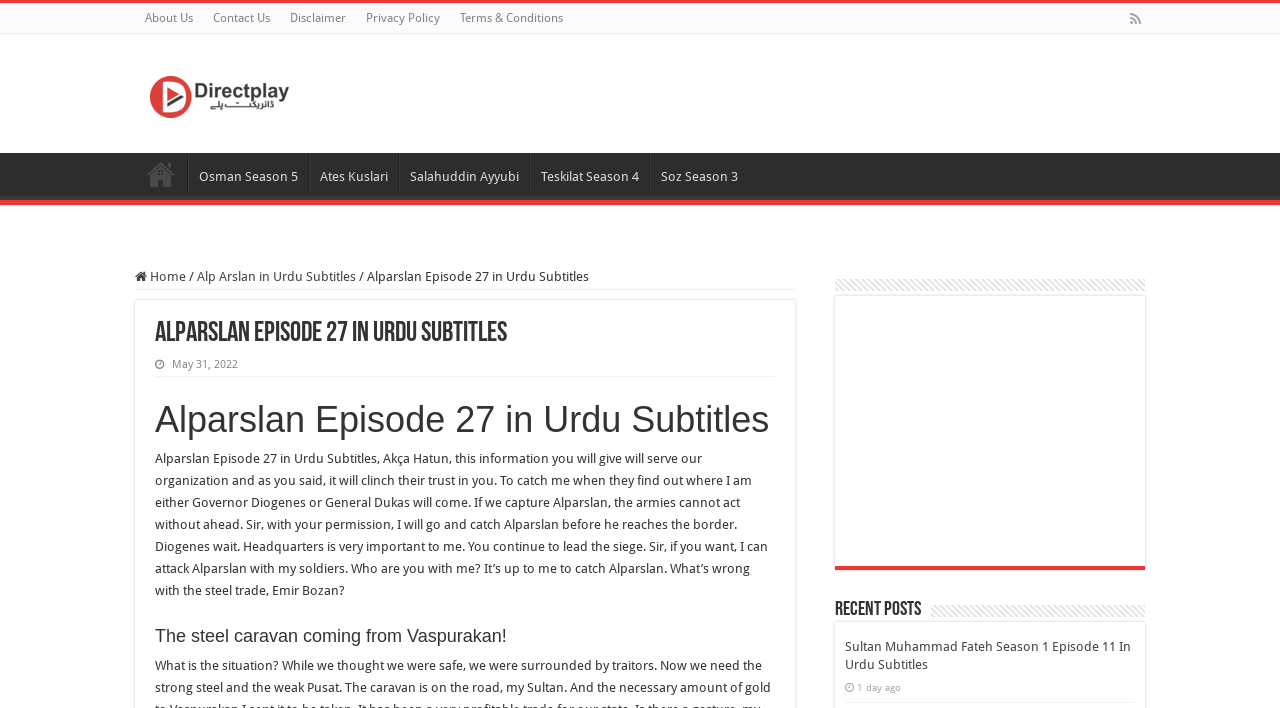Specify the bounding box coordinates of the element's area that should be clicked to execute the given instruction: "View Sultan Muhammad Fateh Season 1 Episode 11 In Urdu Subtitles". The coordinates should be four float numbers between 0 and 1, i.e., [left, top, right, bottom].

[0.66, 0.901, 0.887, 0.952]